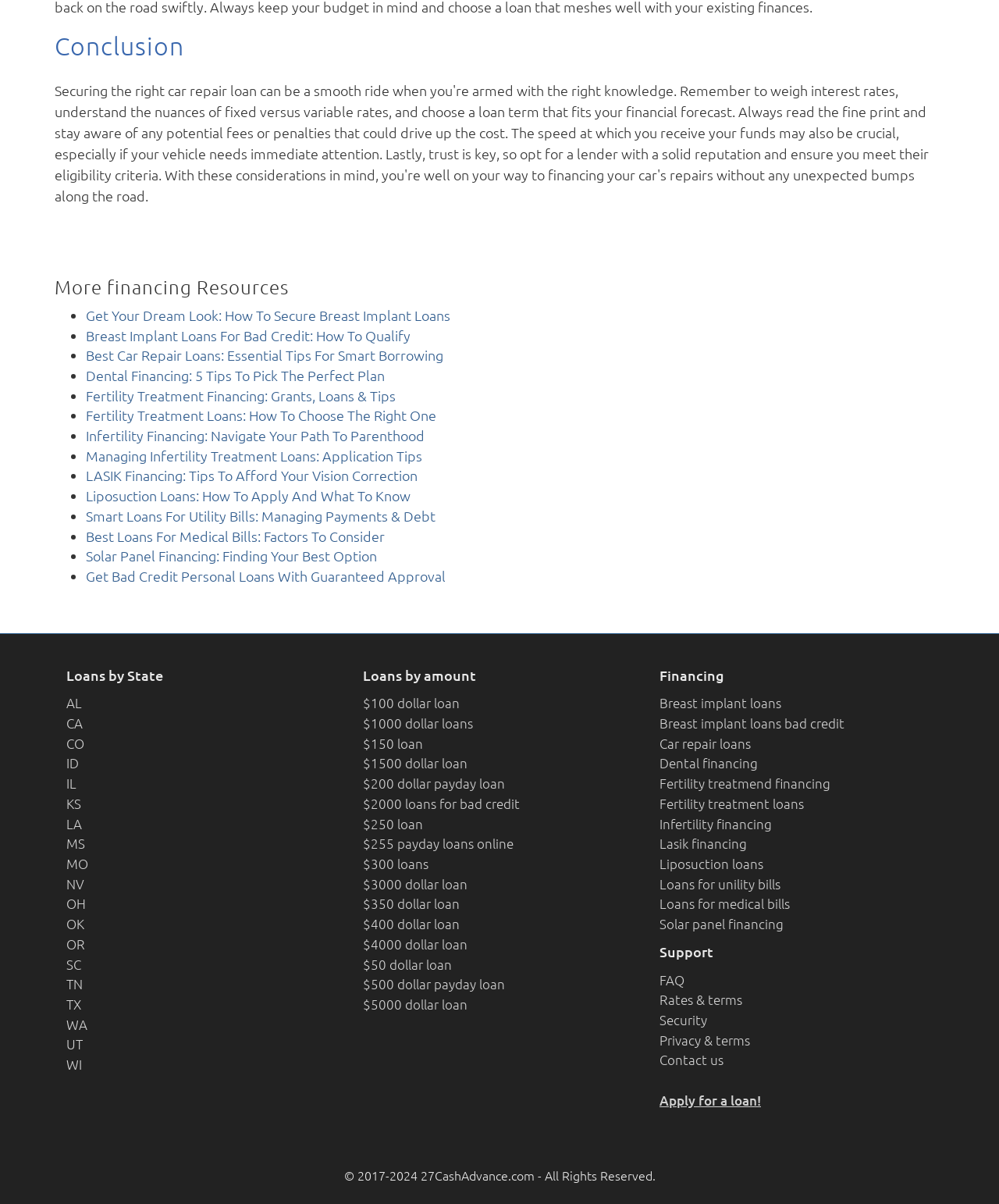Please specify the bounding box coordinates of the clickable section necessary to execute the following command: "Click on 'Loans by State'".

[0.066, 0.553, 0.163, 0.568]